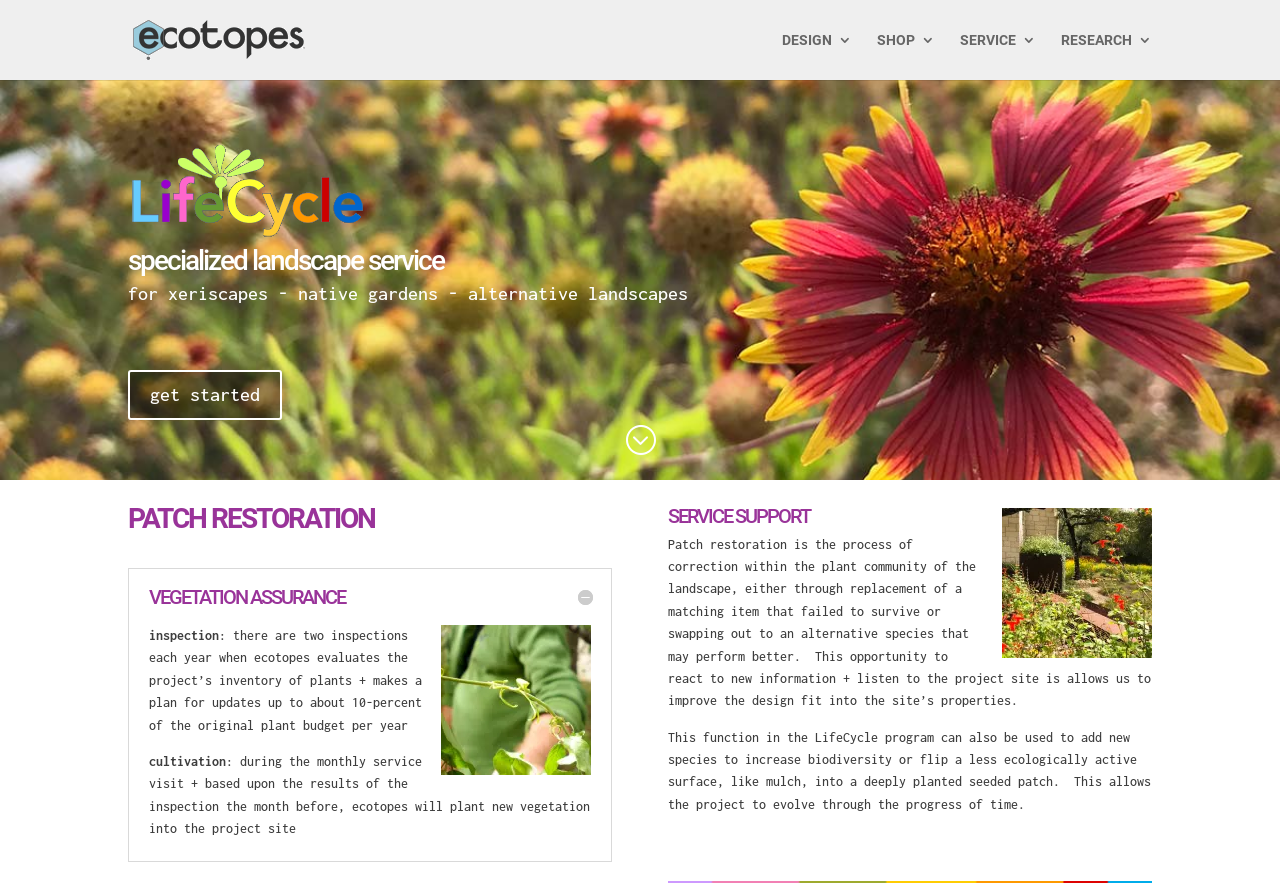Using the element description: "get started", determine the bounding box coordinates for the specified UI element. The coordinates should be four float numbers between 0 and 1, [left, top, right, bottom].

[0.1, 0.419, 0.22, 0.476]